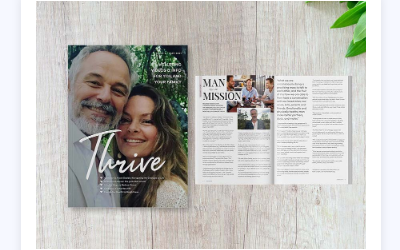Please provide a comprehensive response to the question based on the details in the image: What is the background color of the magazine cover?

The cover features a smiling couple set against a lush, green background that suggests a connection to nature, which gives a sense of calmness and serenity.